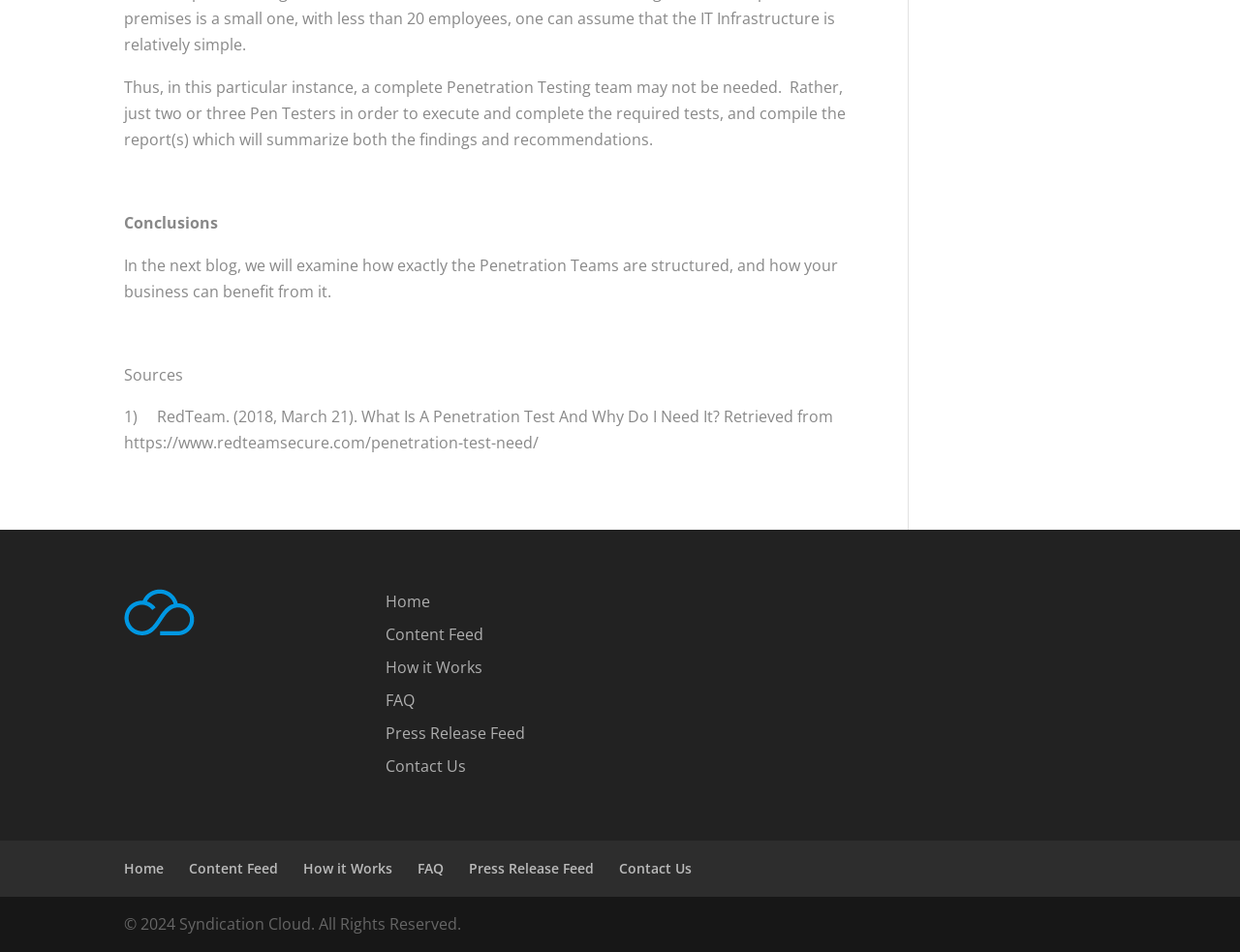What is the copyright year mentioned at the bottom?
Please answer the question with as much detail as possible using the screenshot.

The copyright year can be found by looking at the static text element at the bottom of the webpage. The element with the text '© 2024 Syndication Cloud. All Rights Reserved.' indicates that the copyright year is 2024.